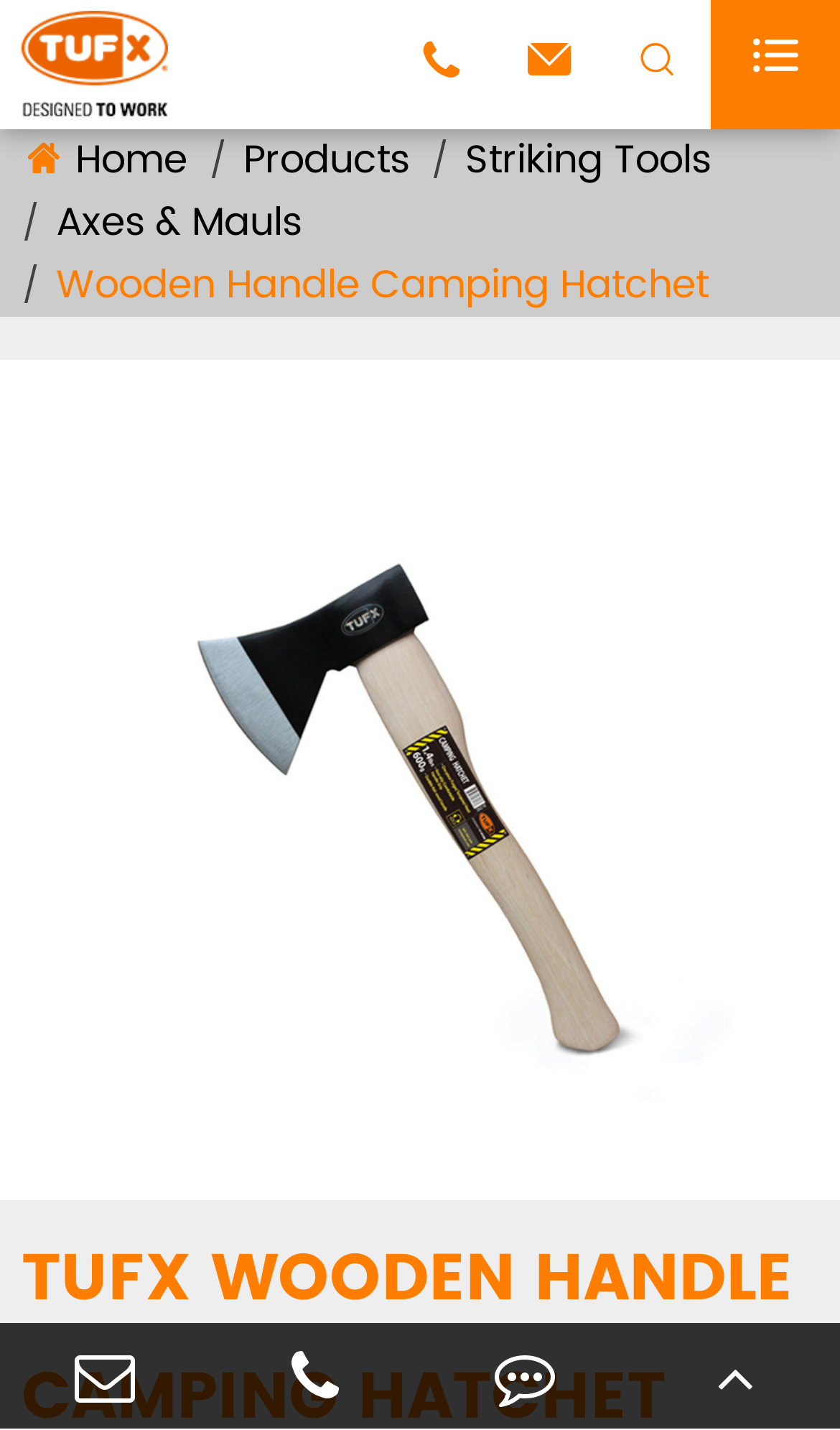What type of tools are shown on the webpage?
Please use the visual content to give a single word or phrase answer.

Gardening tools